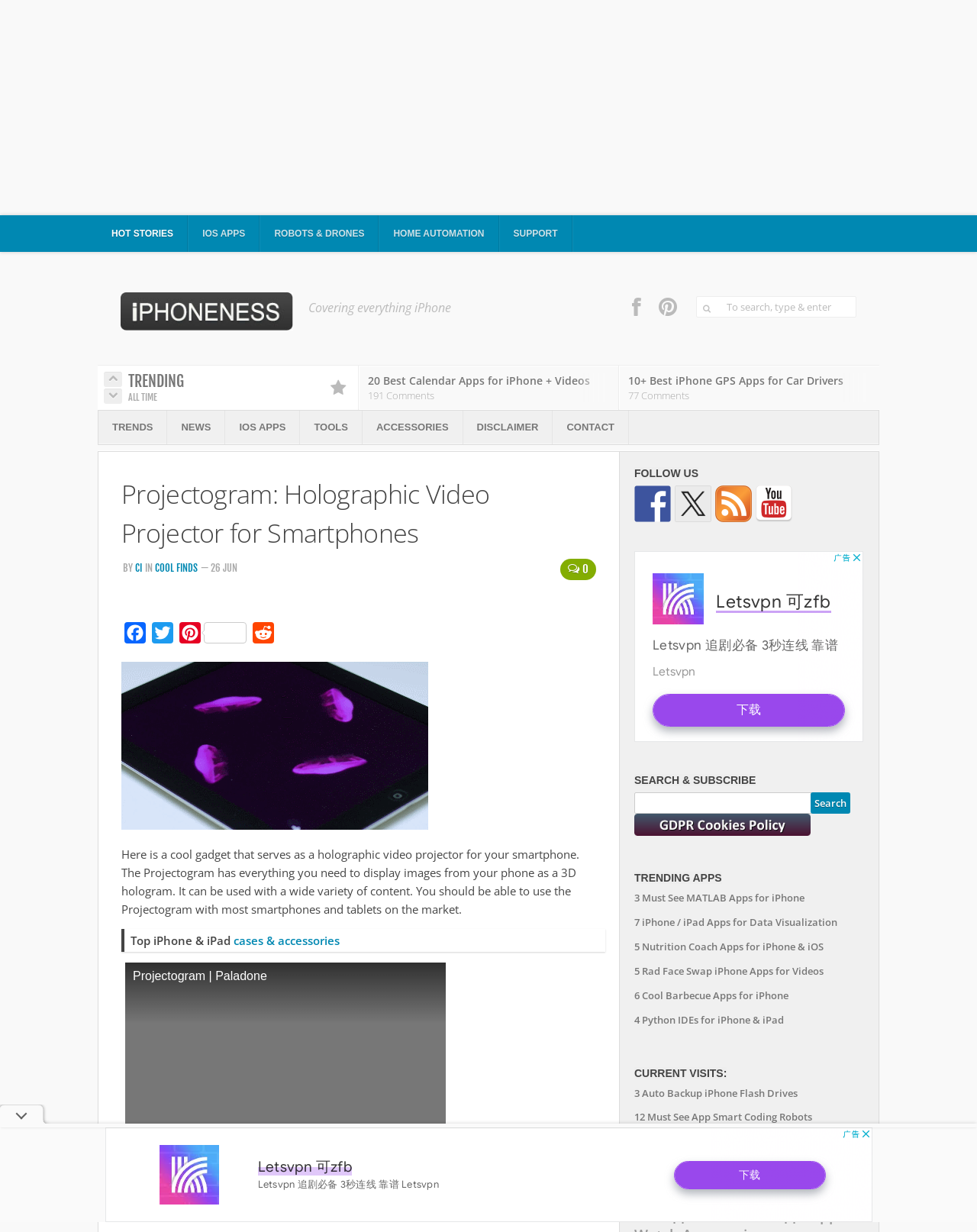How many social media platforms are listed?
Based on the image, give a concise answer in the form of a single word or short phrase.

5